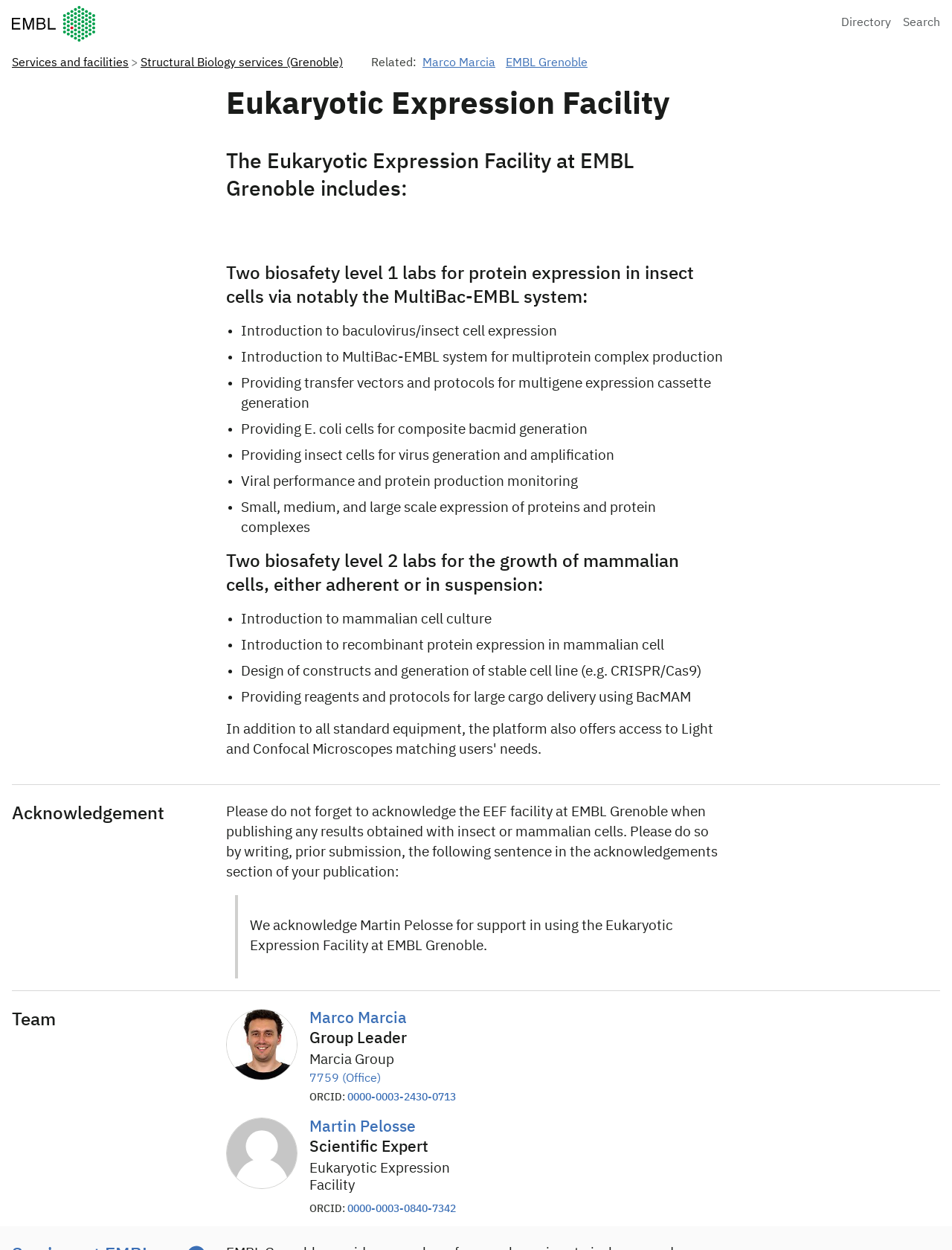How many team members are listed on the webpage?
Answer with a single word or short phrase according to what you see in the image.

Two